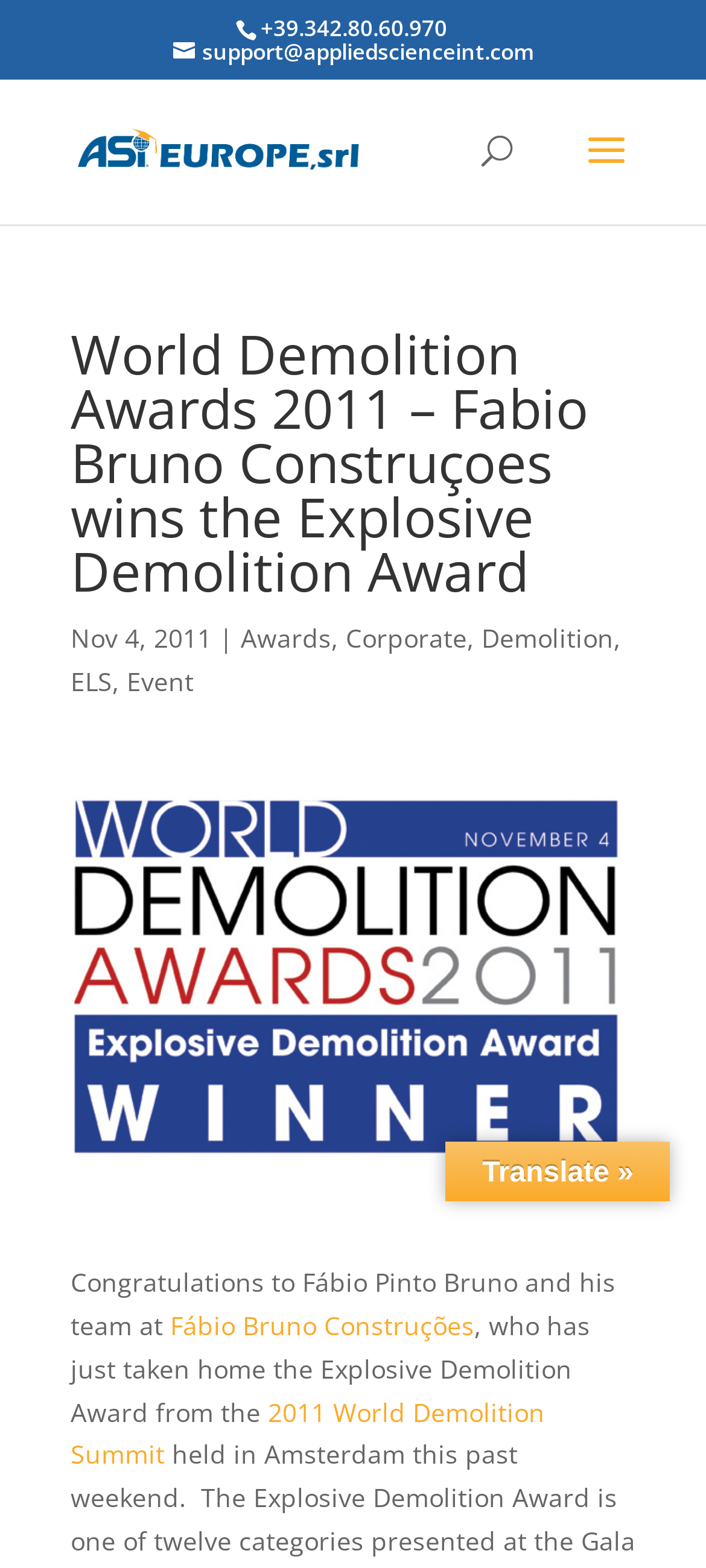Determine the bounding box coordinates for the area that needs to be clicked to fulfill this task: "click the first link". The coordinates must be given as four float numbers between 0 and 1, i.e., [left, top, right, bottom].

None